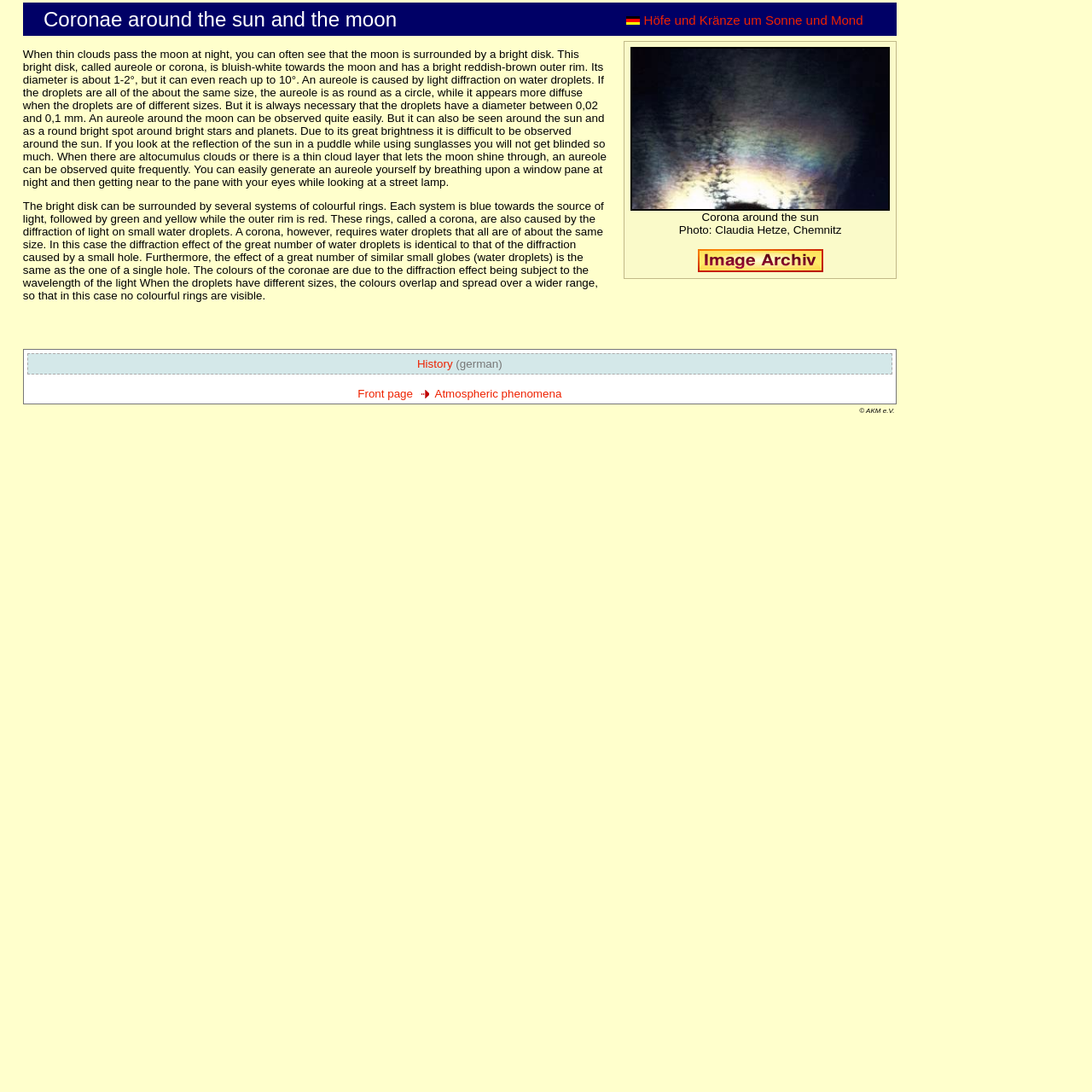Construct a comprehensive caption that outlines the webpage's structure and content.

The webpage is about coronae around the sun and the moon, with a focus on the scientific explanation of this phenomenon. At the top of the page, there is a small image and a link to "Höfe und Kränze um Sonne und Mond" (which translates to "Courts and Wreaths around the Sun and Moon"). 

Below this, there is a larger image that takes up about a quarter of the page, accompanied by a caption "Corona around the sun" and a photo credit "Photo: Claudia Hetze, Chemnitz". 

To the right of the image, there is a link with a small icon, and below this, there is a block of text that explains the concept of an aureole or corona, which is a bright disk that can be seen around the moon and sometimes the sun. The text describes the characteristics of an aureole, how it is caused by light diffraction on water droplets, and how it can be observed.

Further down the page, there is another block of text that explains the concept of a corona, which is a system of colorful rings that can surround the bright disk. The text describes how coronae are also caused by light diffraction on small water droplets and how the colors of the coronae are due to the diffraction effect being subject to the wavelength of the light.

At the bottom of the page, there are several links to other pages, including "History", "Front page", and "Atmospheric phenomena", as well as a copyright notice "© AKM e.V.".